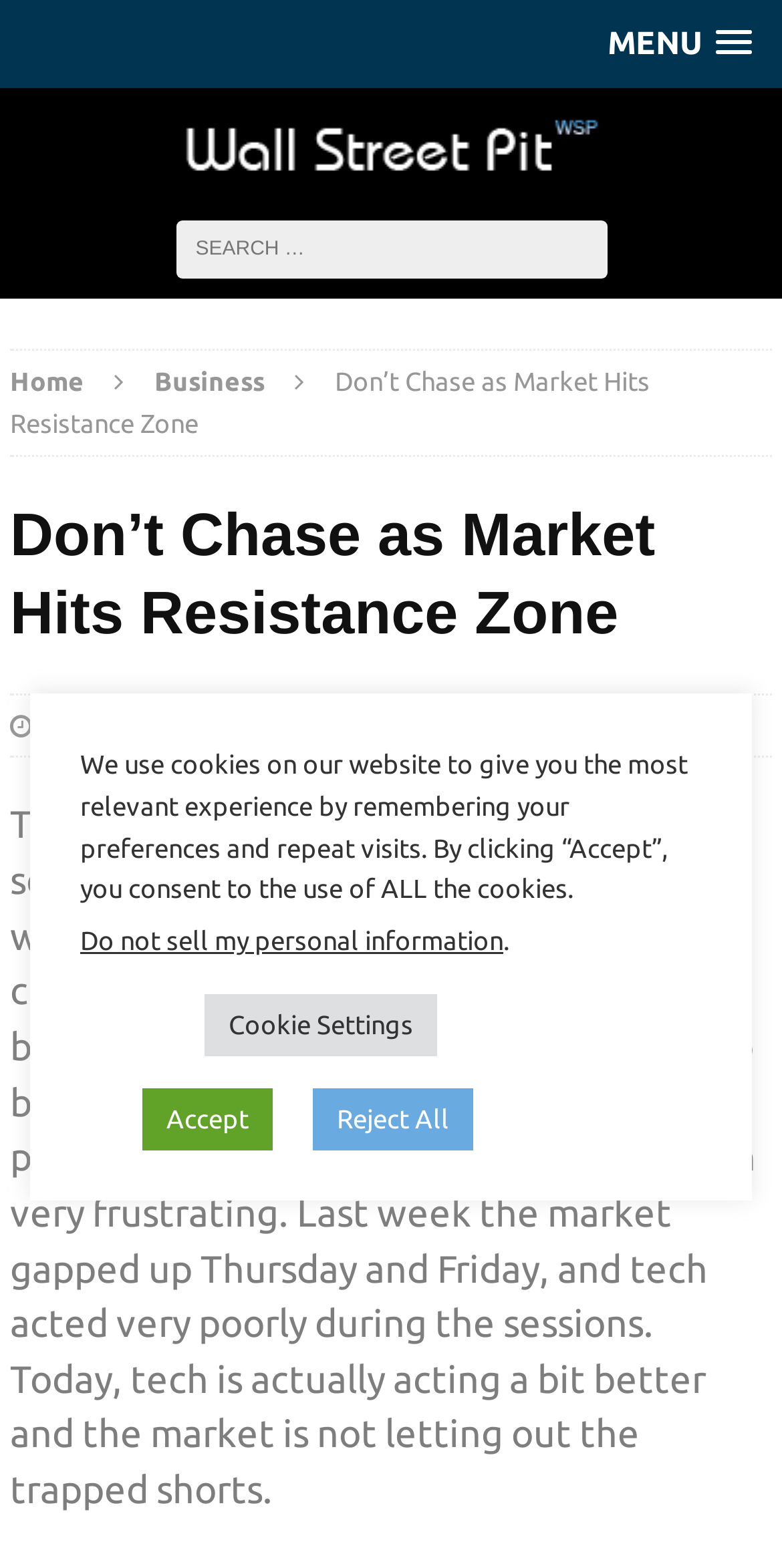Specify the bounding box coordinates of the area to click in order to follow the given instruction: "Read the article published on March 21, 2011."

[0.054, 0.453, 0.285, 0.471]